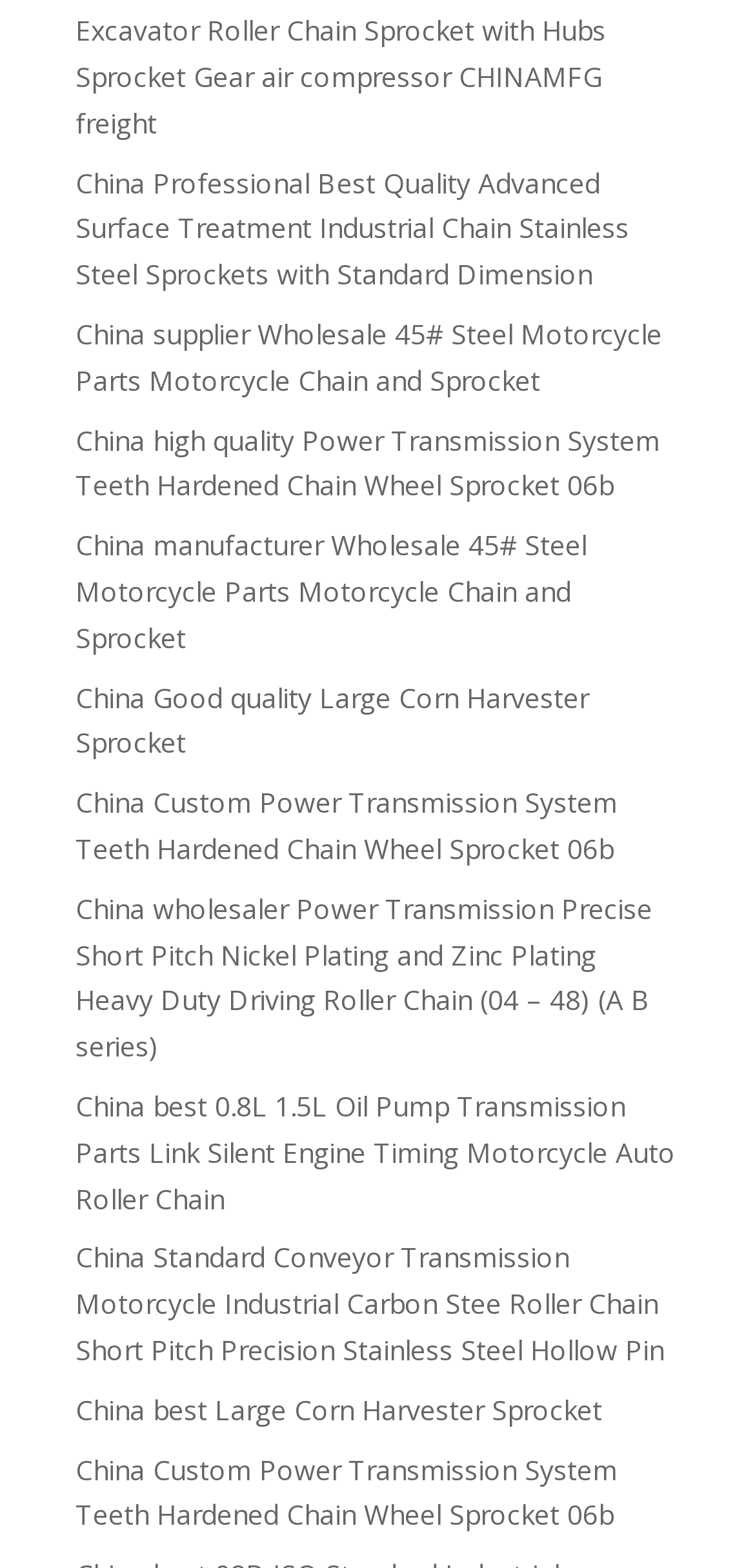What is the common material mentioned in the link descriptions? Look at the image and give a one-word or short phrase answer.

Steel